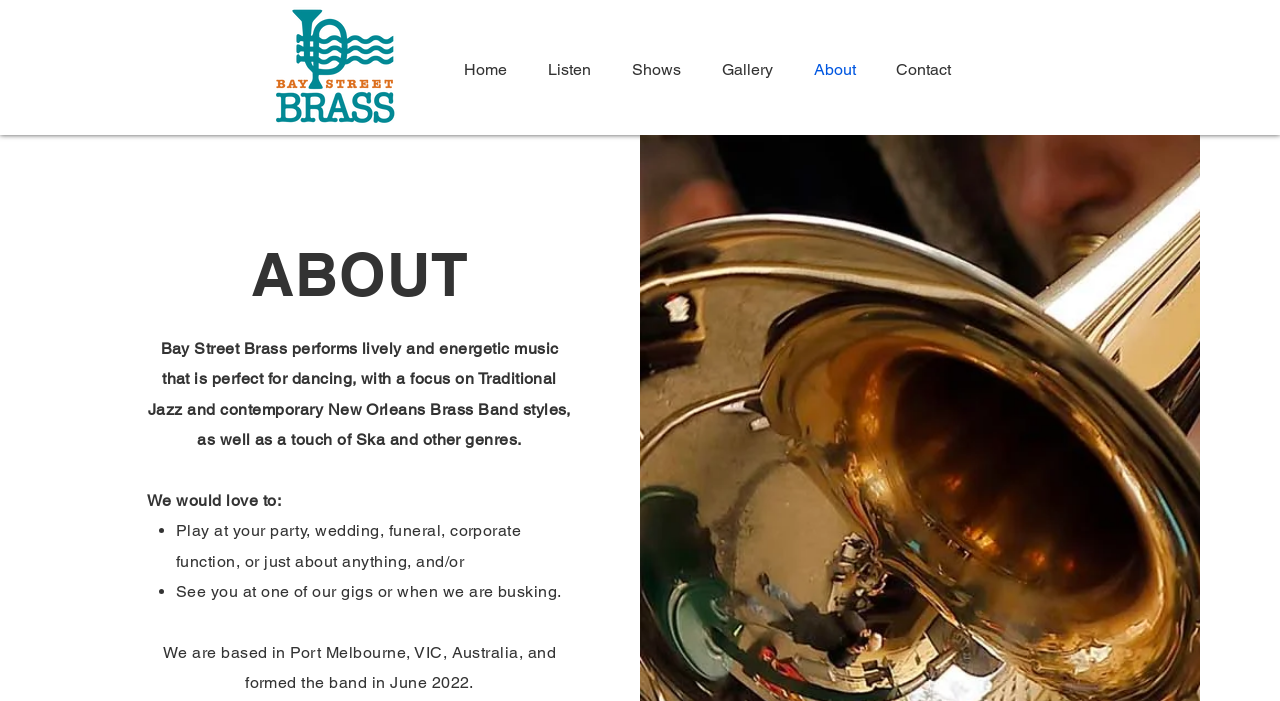Identify the bounding box coordinates of the specific part of the webpage to click to complete this instruction: "Click the link to play at your party".

[0.137, 0.744, 0.407, 0.814]